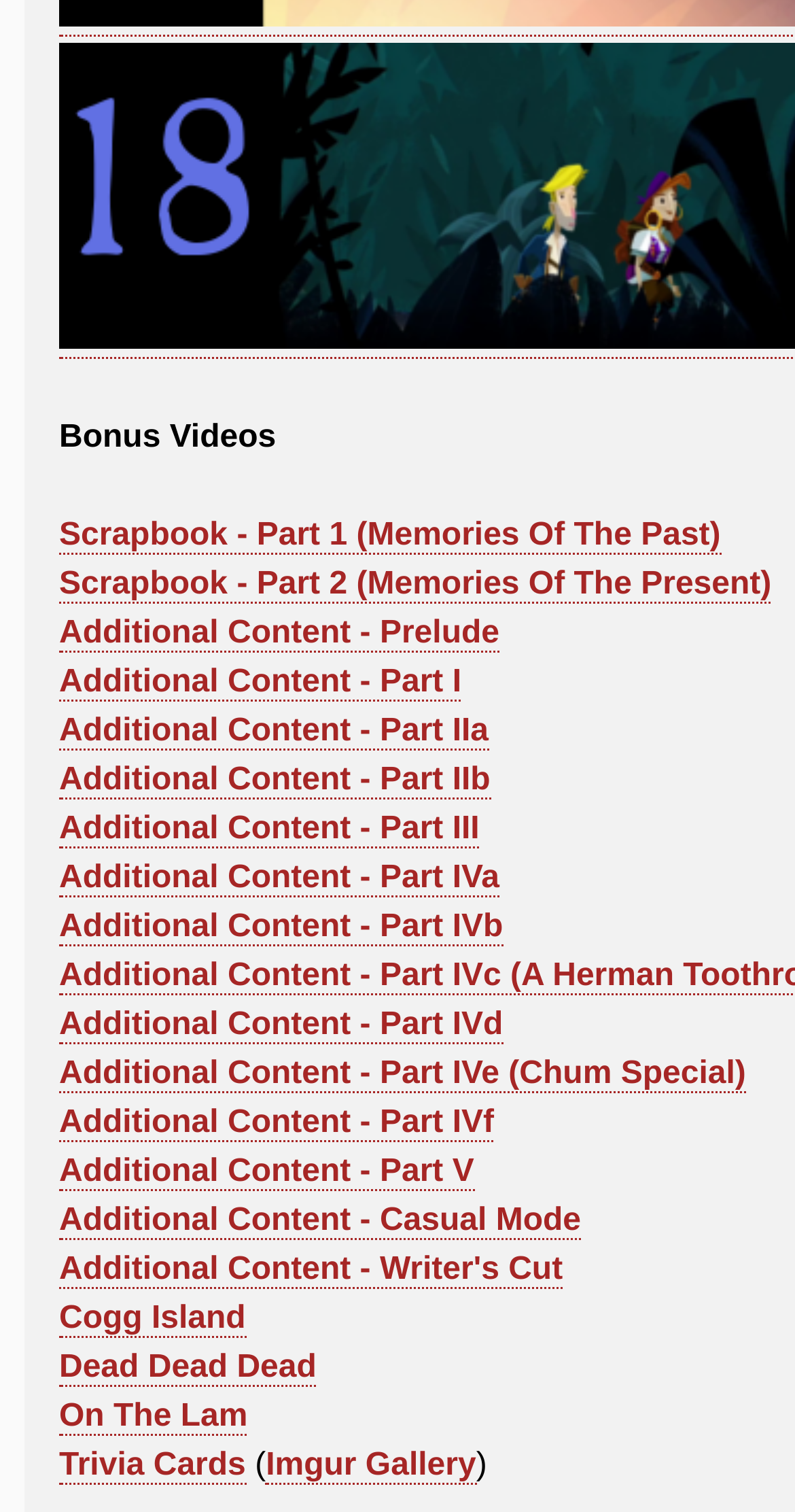What is the last additional content part?
Refer to the image and give a detailed response to the question.

The last additional content part listed on the webpage is 'Additional Content - Part V'.